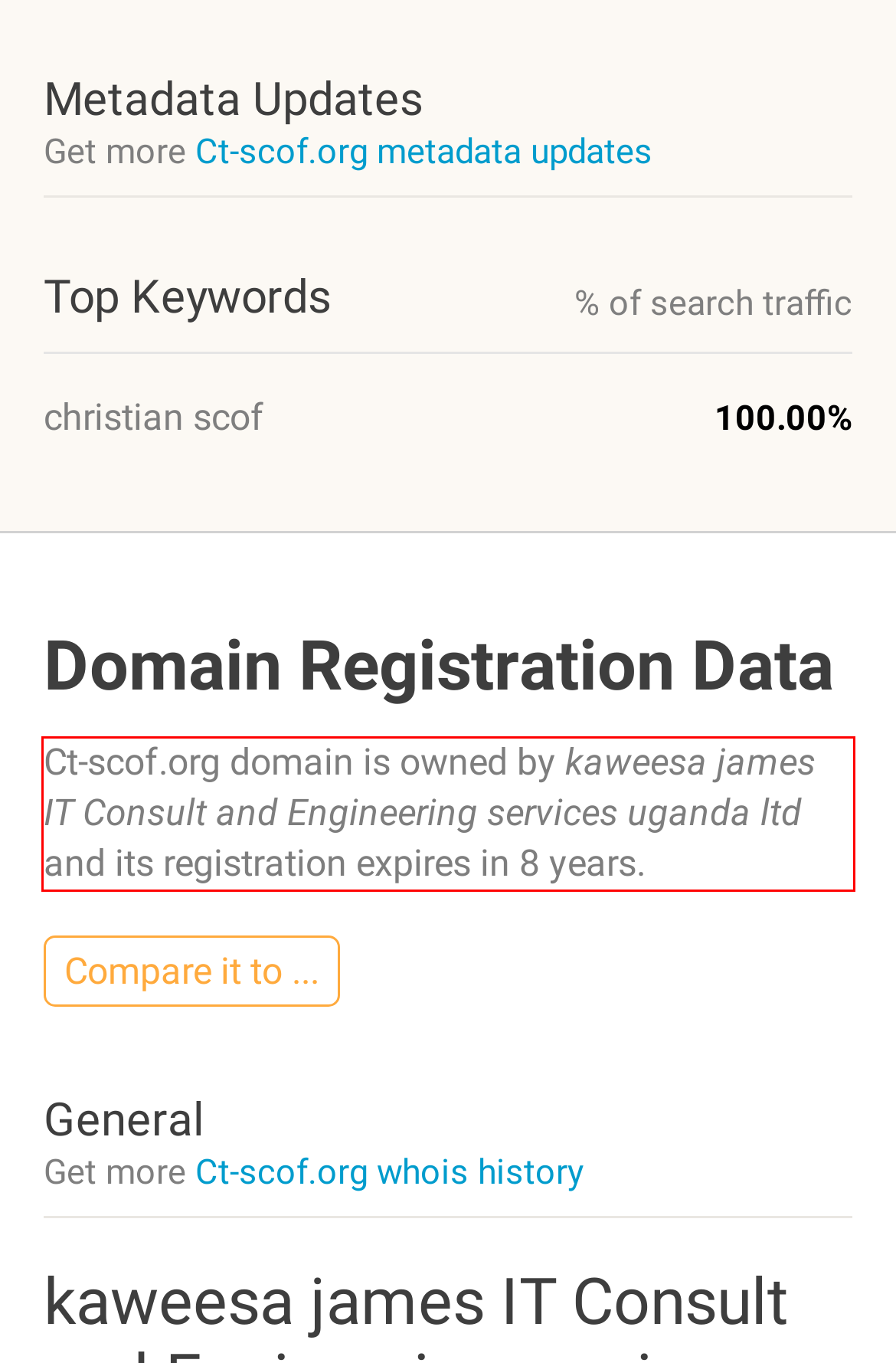Extract and provide the text found inside the red rectangle in the screenshot of the webpage.

Ct-scof.org domain is owned by kaweesa james IT Consult and Engineering services uganda ltd and its registration expires in 8 years.